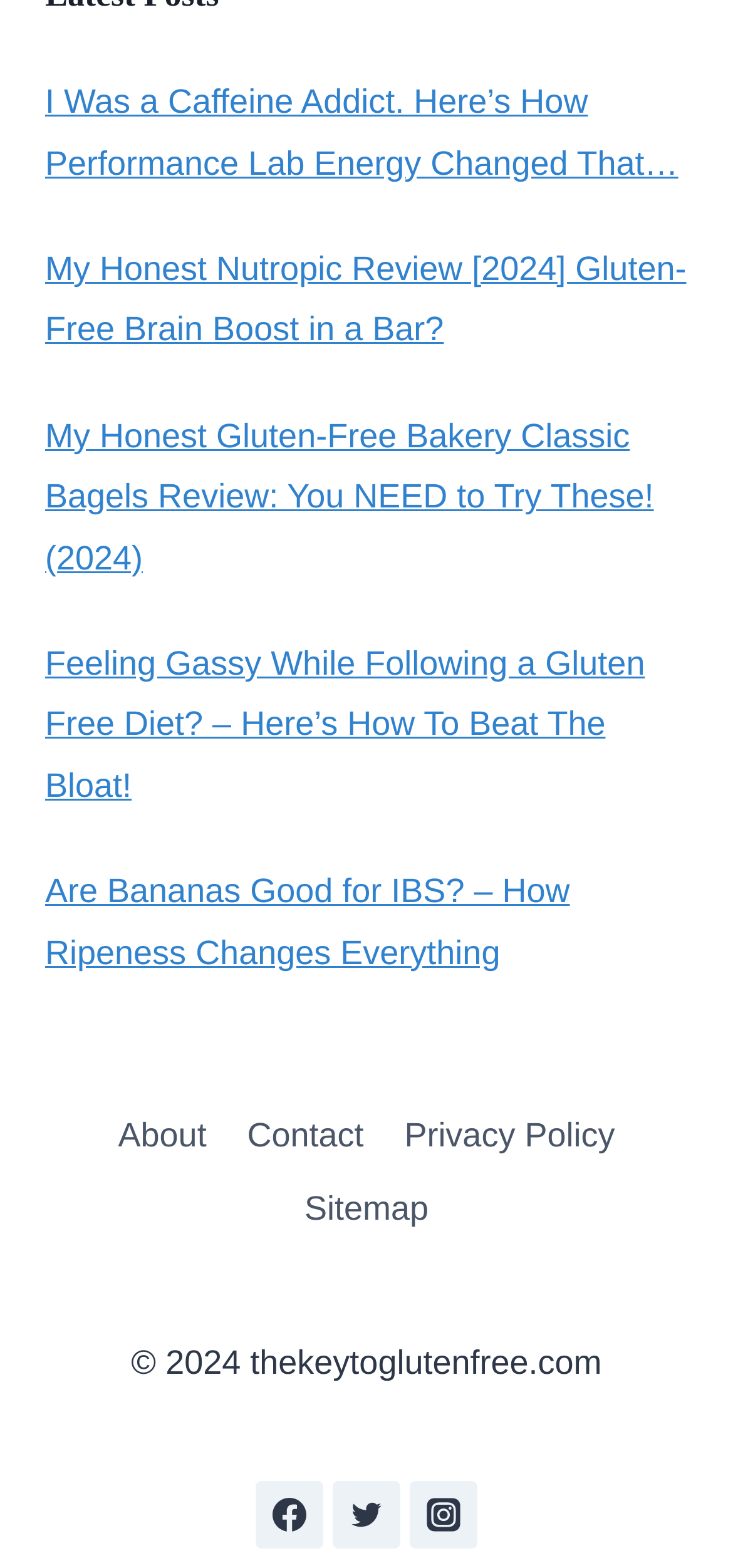Please indicate the bounding box coordinates of the element's region to be clicked to achieve the instruction: "Check the sitemap". Provide the coordinates as four float numbers between 0 and 1, i.e., [left, top, right, bottom].

[0.388, 0.748, 0.612, 0.795]